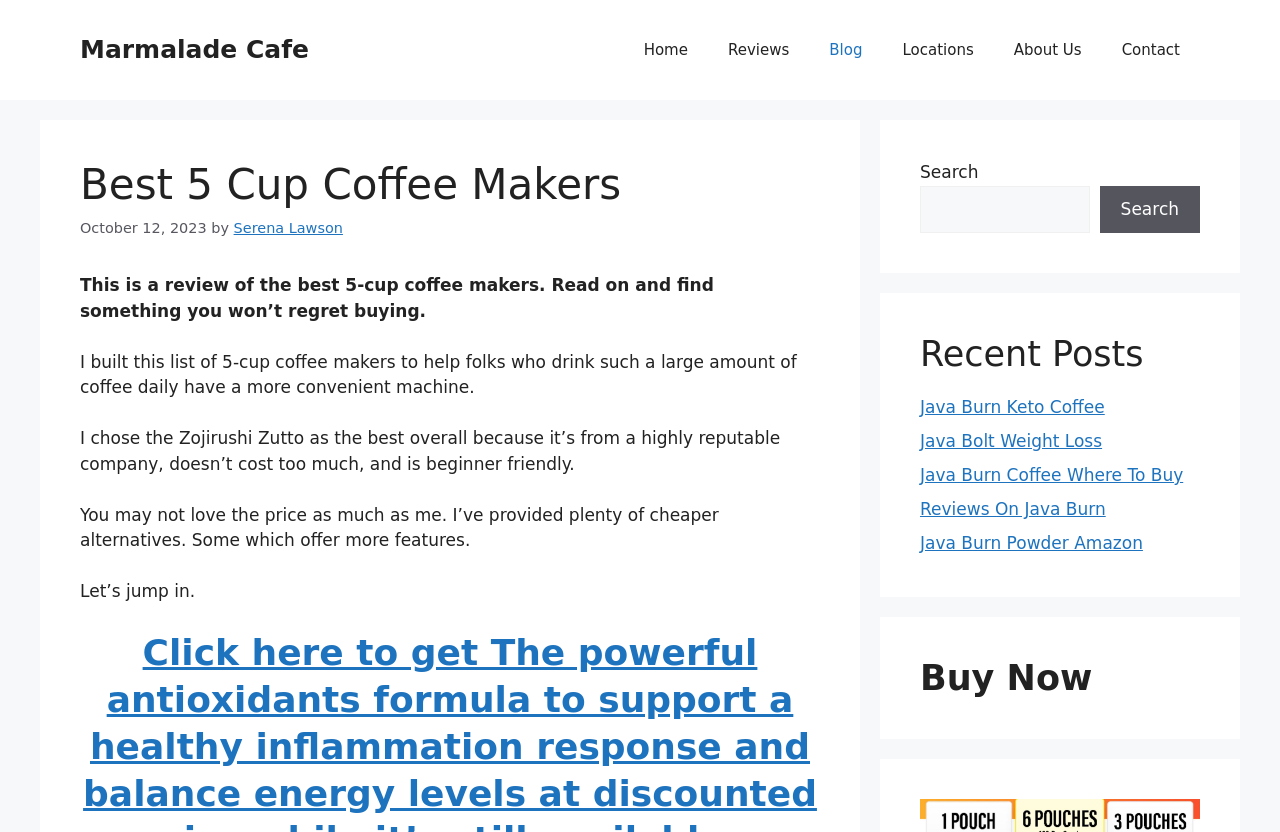Use a single word or phrase to answer the question:
What is the date of this review?

October 12, 2023